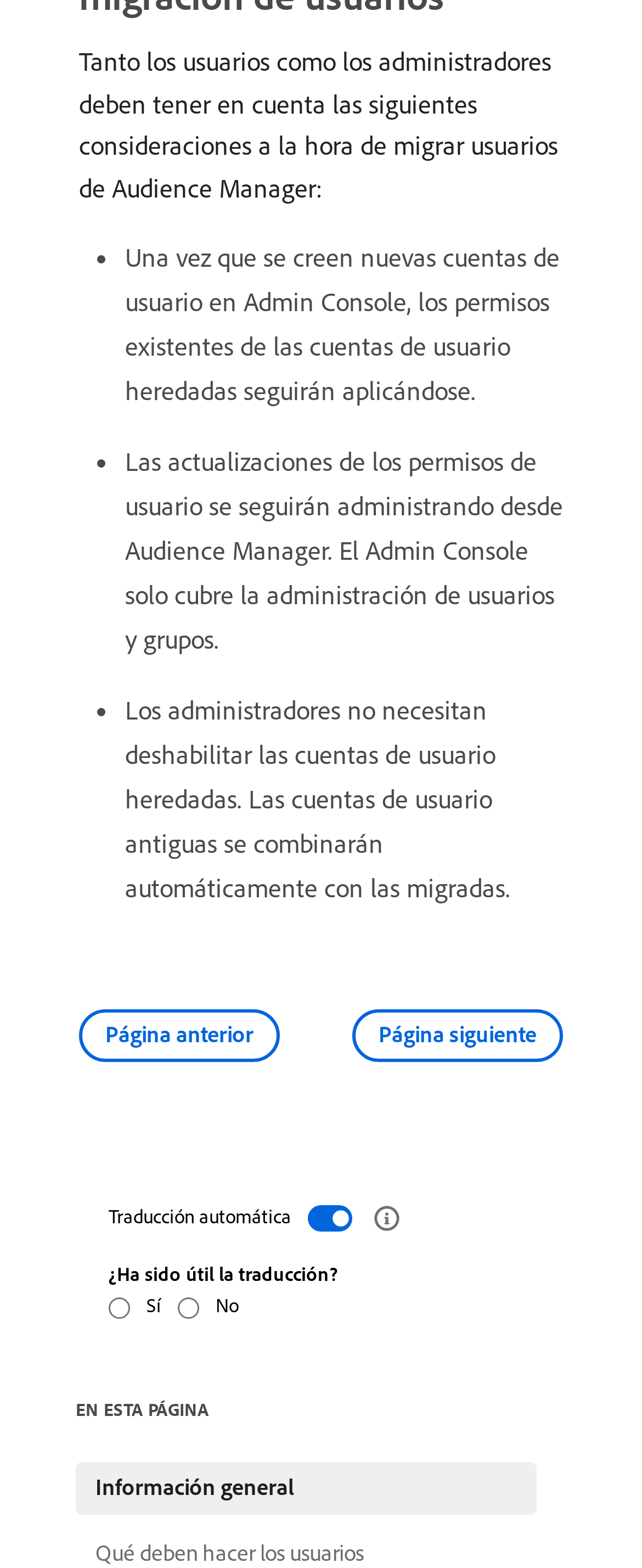Respond to the question below with a single word or phrase: What is the text of the link at the bottom left?

Página anterior